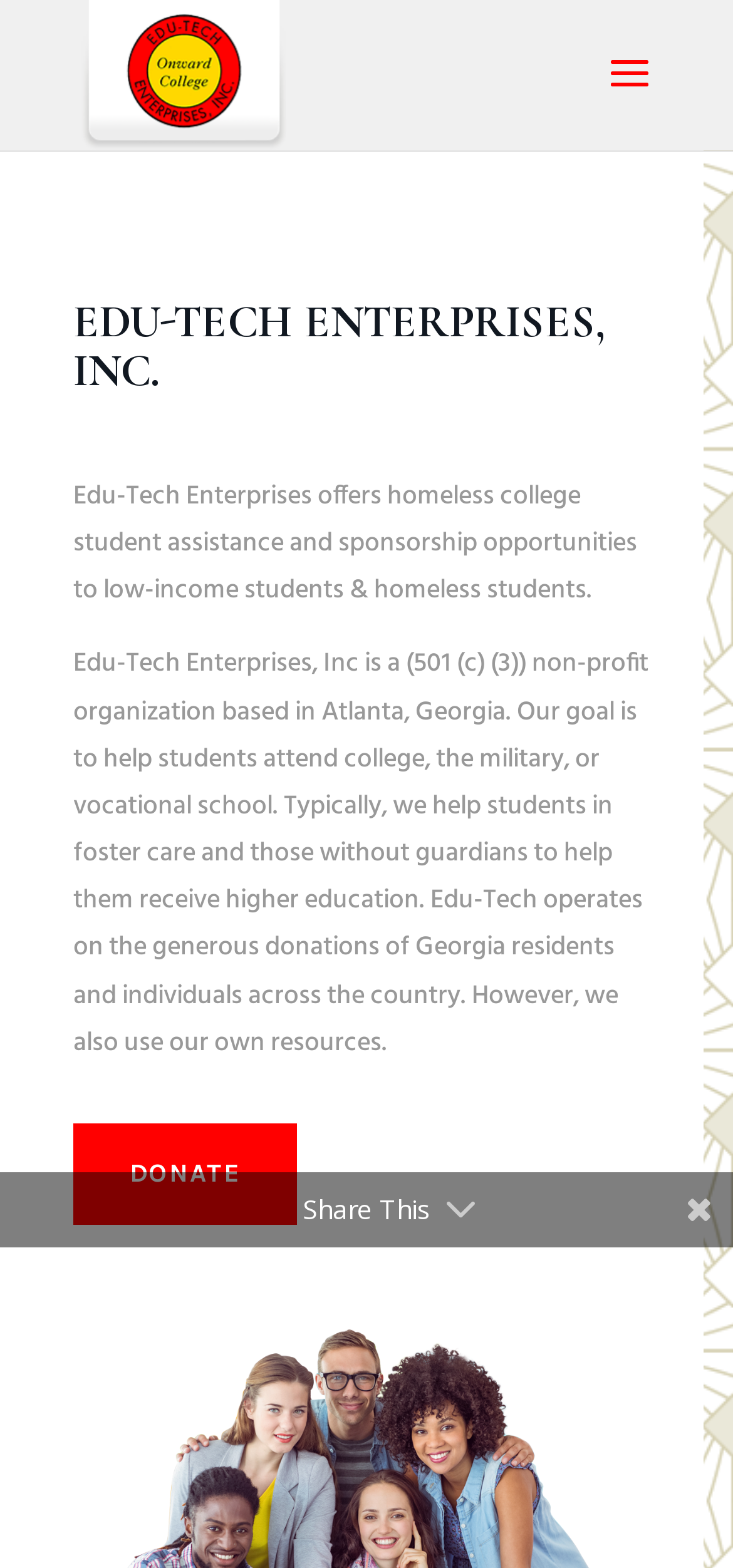What is the goal of Edu-Tech Enterprises?
Please provide a single word or phrase based on the screenshot.

Help students attend college